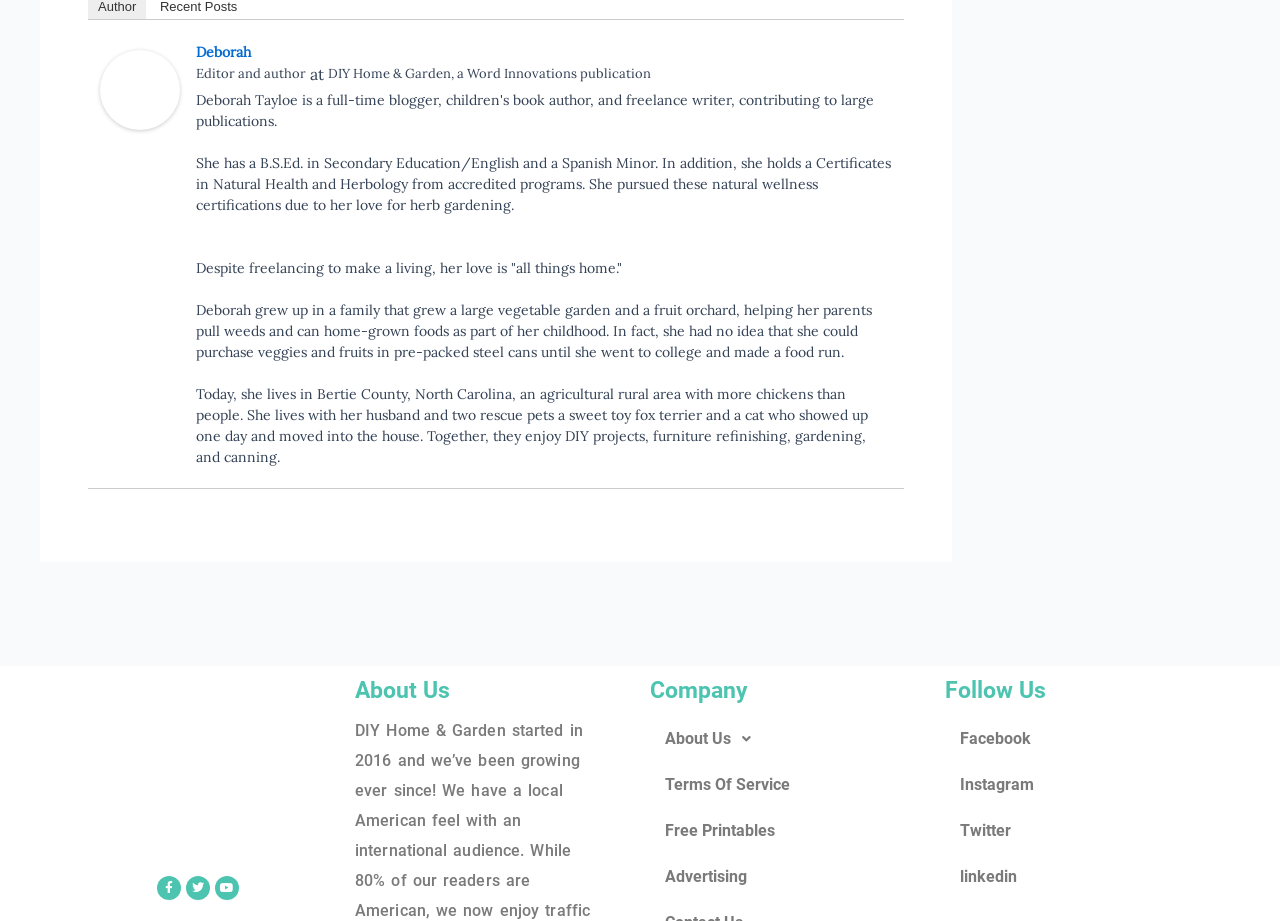Could you determine the bounding box coordinates of the clickable element to complete the instruction: "view About Us page"? Provide the coordinates as four float numbers between 0 and 1, i.e., [left, top, right, bottom].

[0.508, 0.778, 0.723, 0.828]